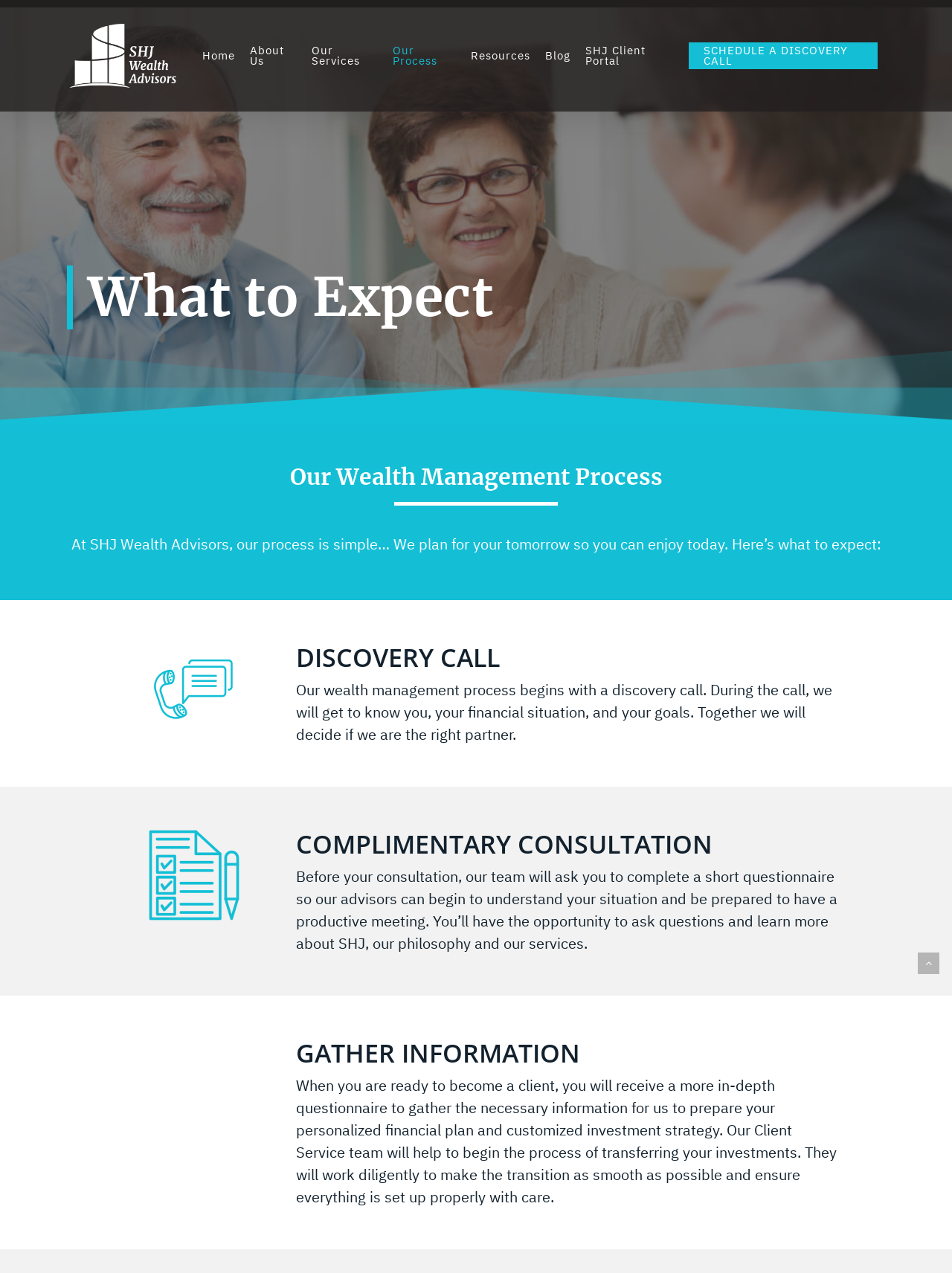Please provide a brief answer to the following inquiry using a single word or phrase:
What is the purpose of the questionnaire before the consultation?

To understand the client's situation